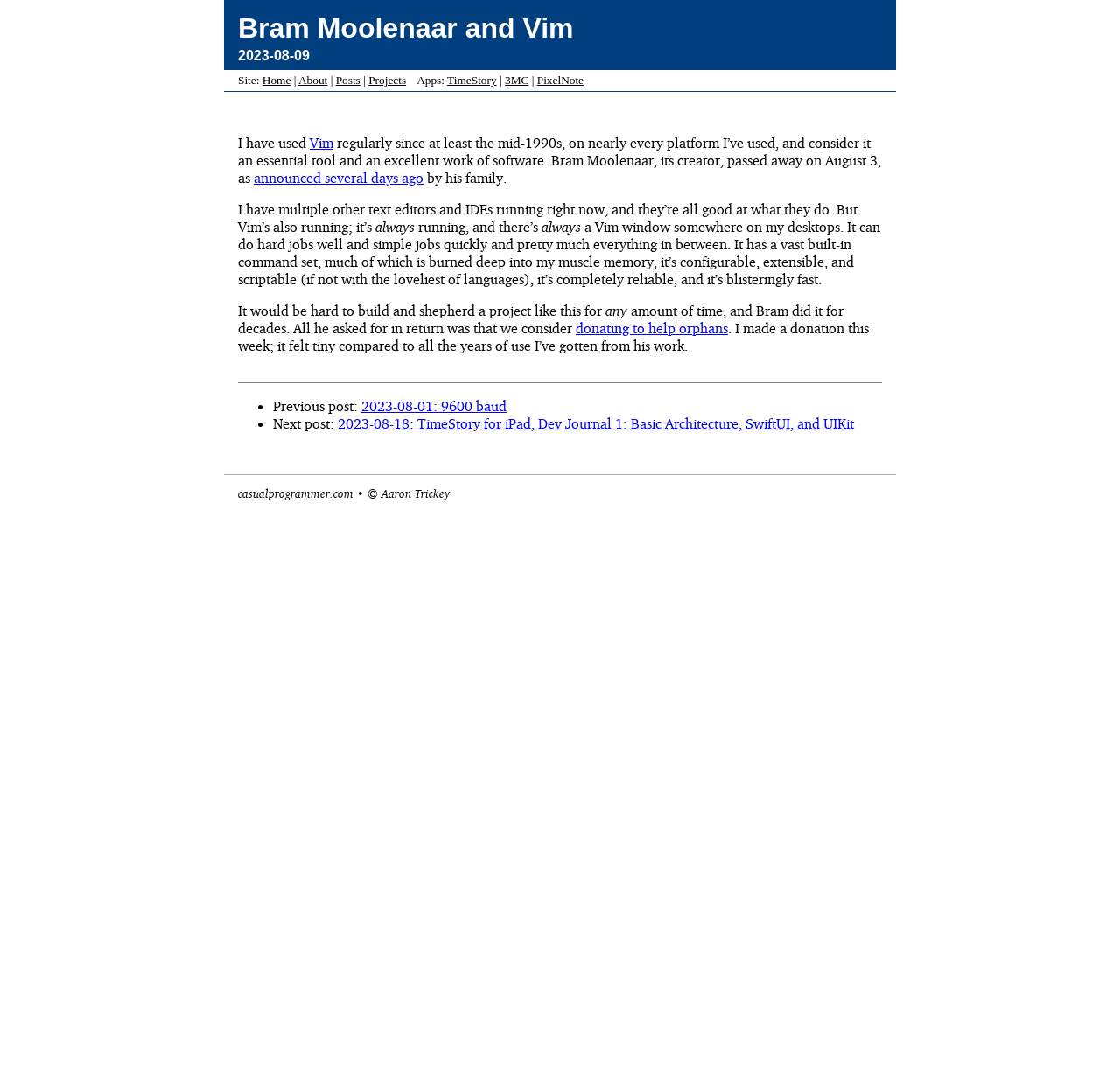Respond to the question below with a concise word or phrase:
What is the name of the creator of Vim?

Bram Moolenaar